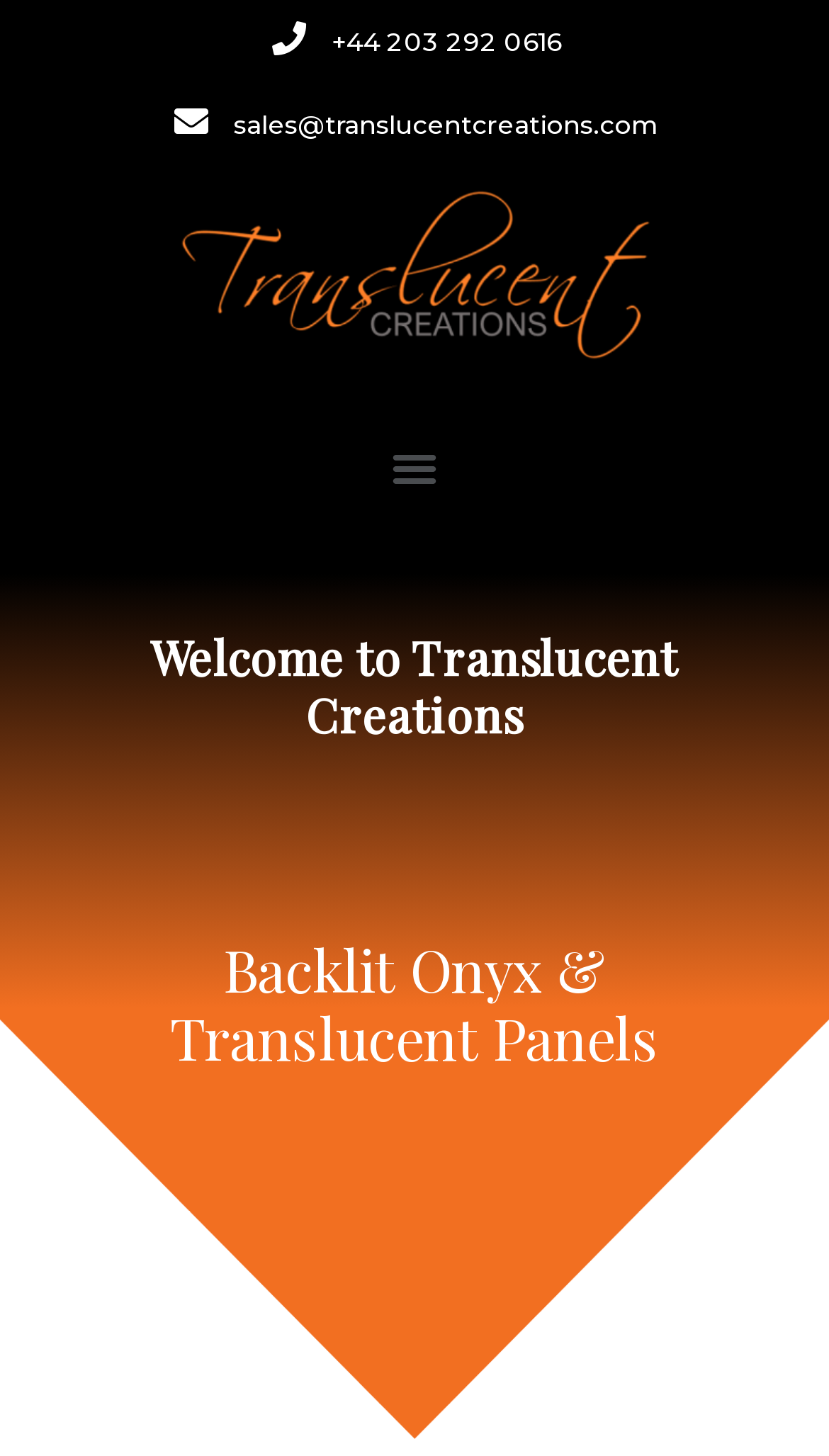What is the main heading displayed on the webpage? Please provide the text.

Welcome to Translucent Creations